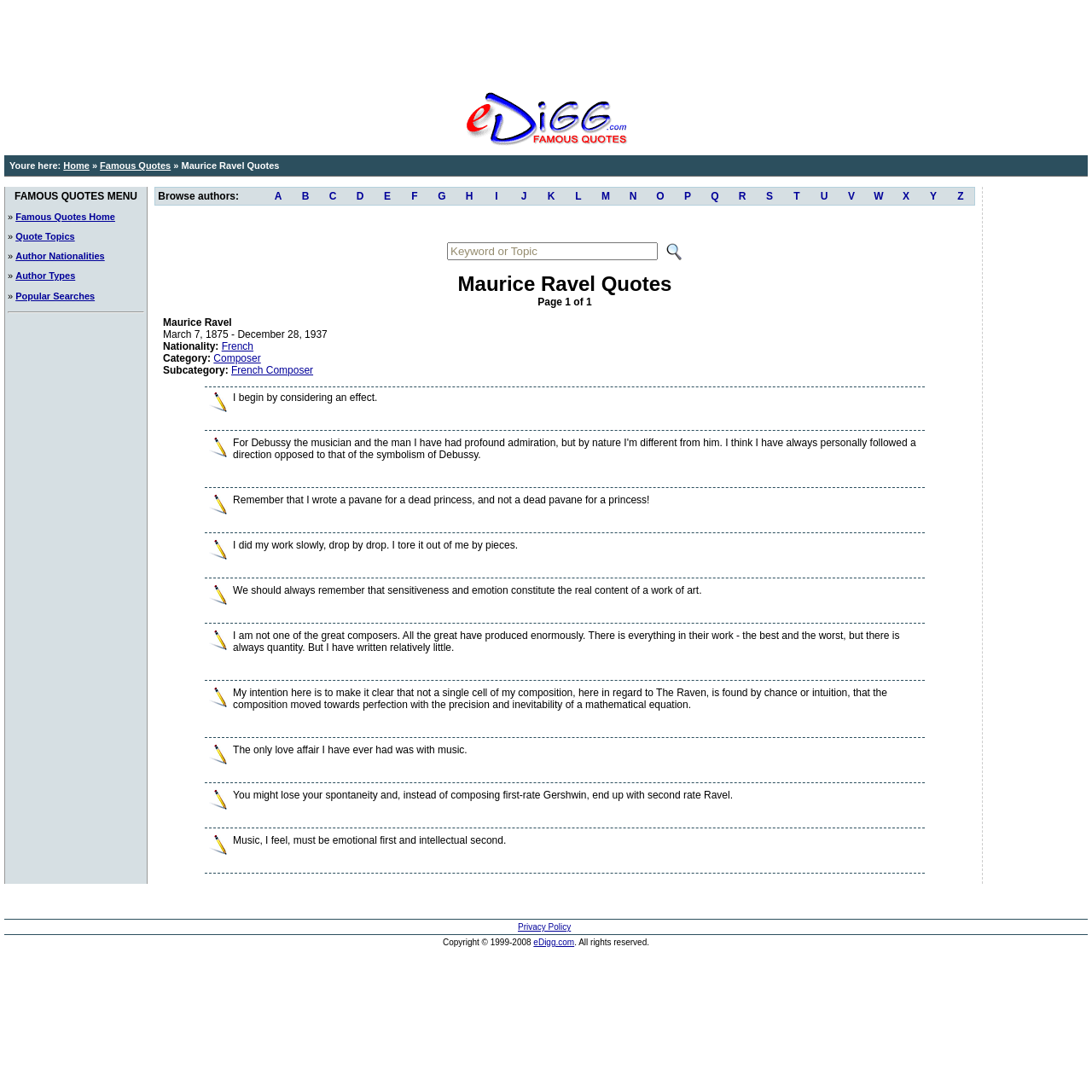Kindly determine the bounding box coordinates of the area that needs to be clicked to fulfill this instruction: "View popular searches by clicking on 'Popular Searches'".

[0.014, 0.266, 0.087, 0.276]